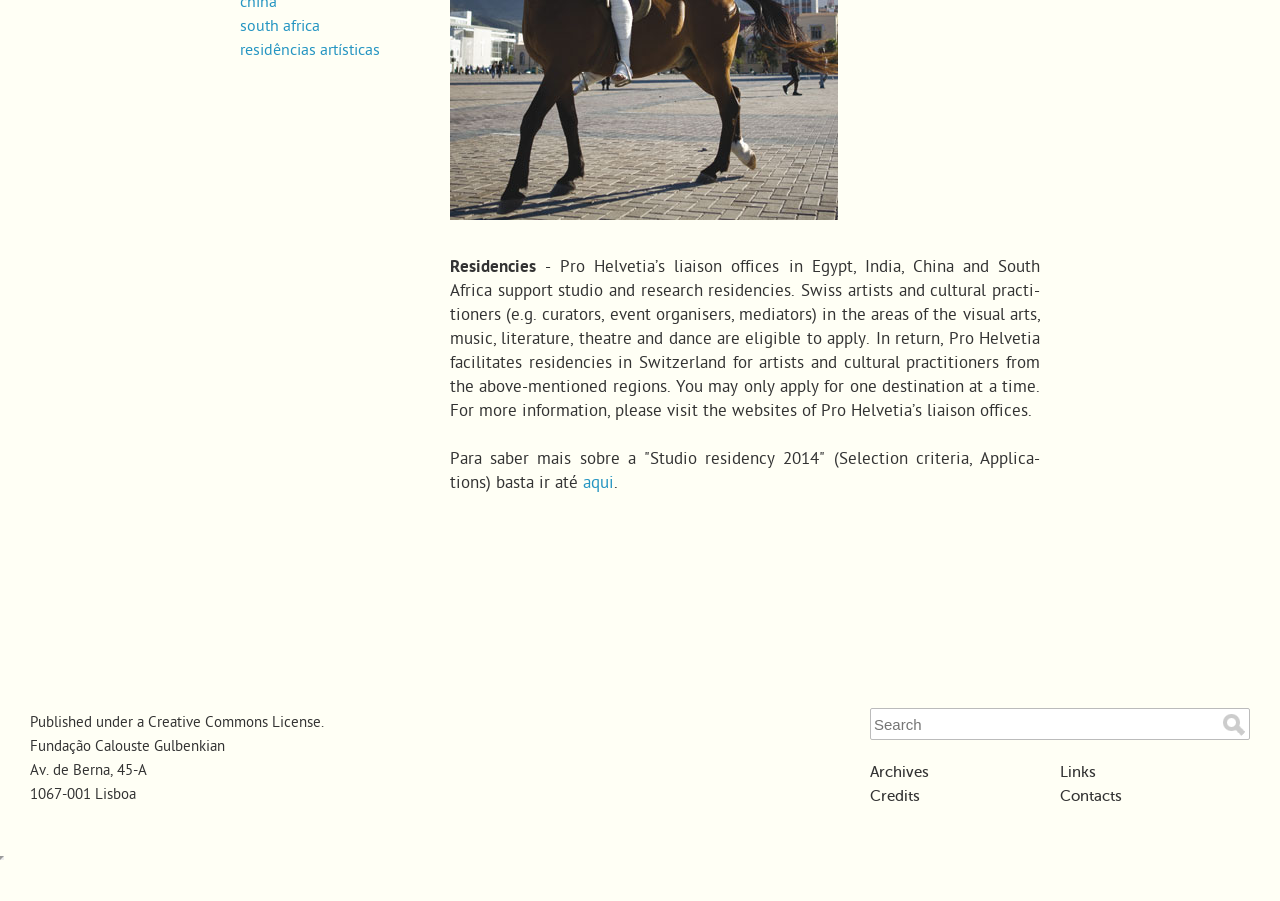What is the name of the foundation mentioned at the bottom of the page?
Using the image, give a concise answer in the form of a single word or short phrase.

Fundação Calouste Gulbenkian